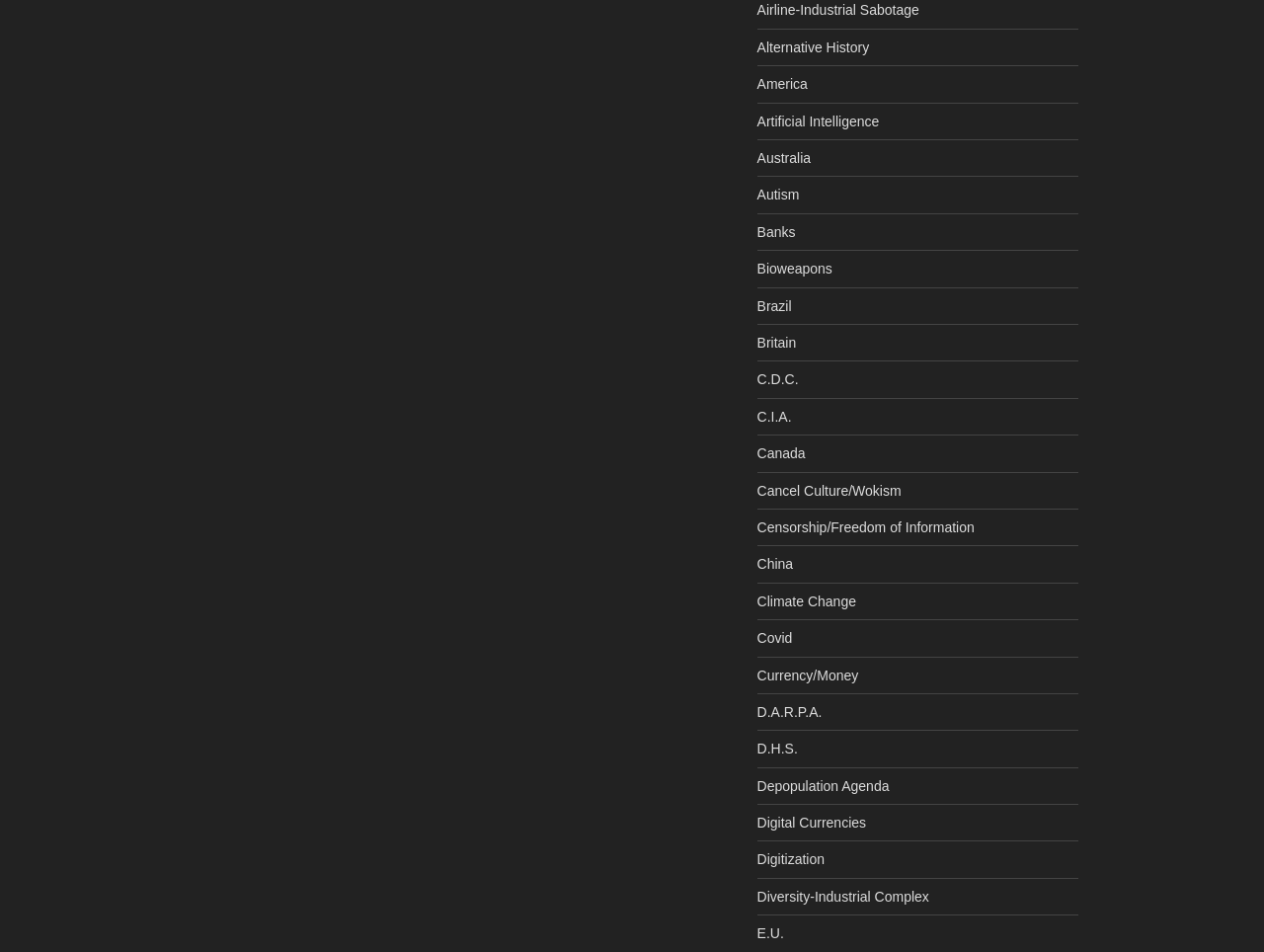Find the bounding box coordinates for the HTML element specified by: "Brazil".

[0.599, 0.313, 0.626, 0.329]